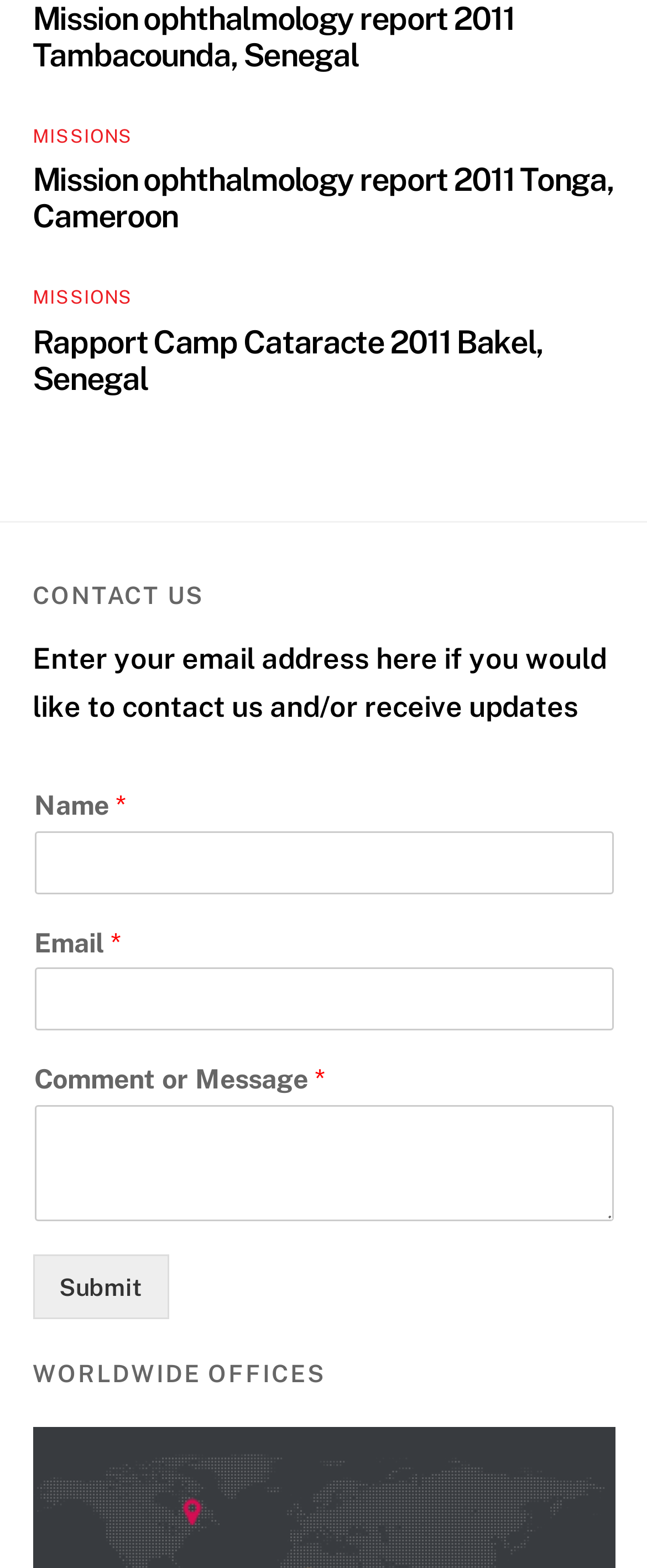Please mark the bounding box coordinates of the area that should be clicked to carry out the instruction: "Click the 'Submit' button".

[0.05, 0.8, 0.26, 0.842]